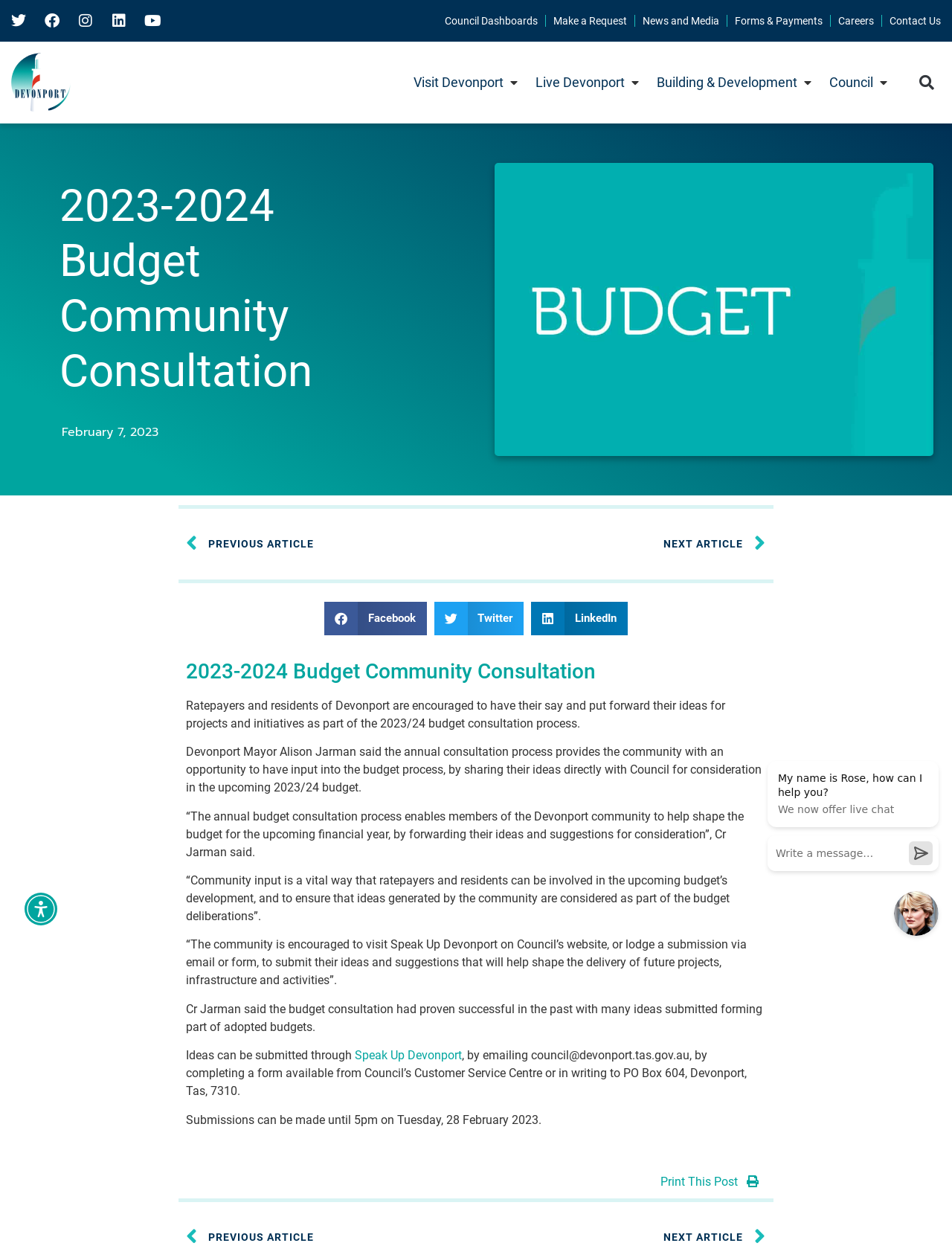What is the name of the city council?
We need a detailed and meticulous answer to the question.

I found the answer by looking at the link 'Devonport City Council Tasmania' which is located at the top left corner of the webpage, and also by reading the text 'Ratepayers and residents of Devonport are encouraged to have their say...' which mentions the Devonport Mayor.